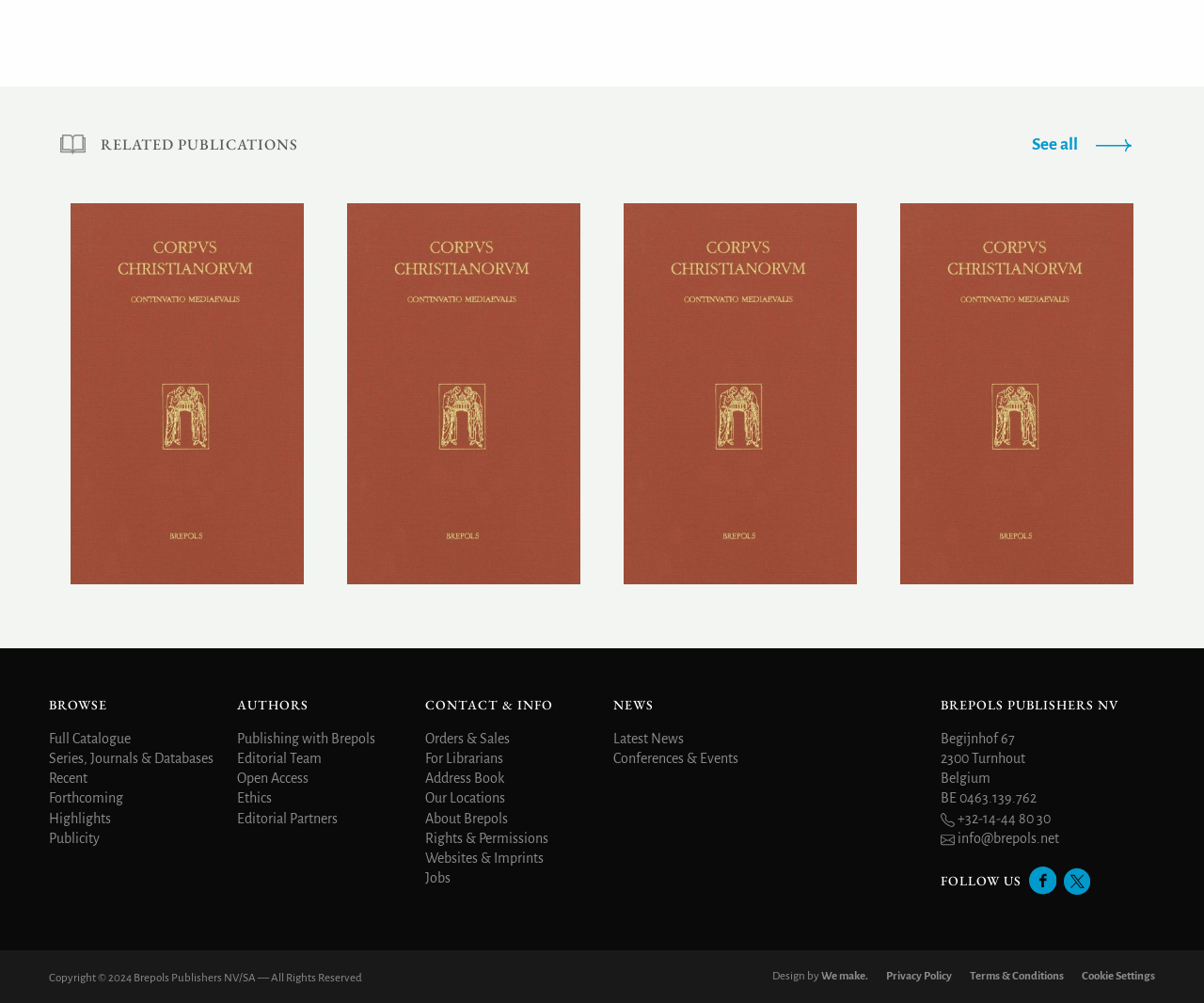How many links are there in the 'RELATED PUBLICATIONS' section?
Using the image, give a concise answer in the form of a single word or short phrase.

4